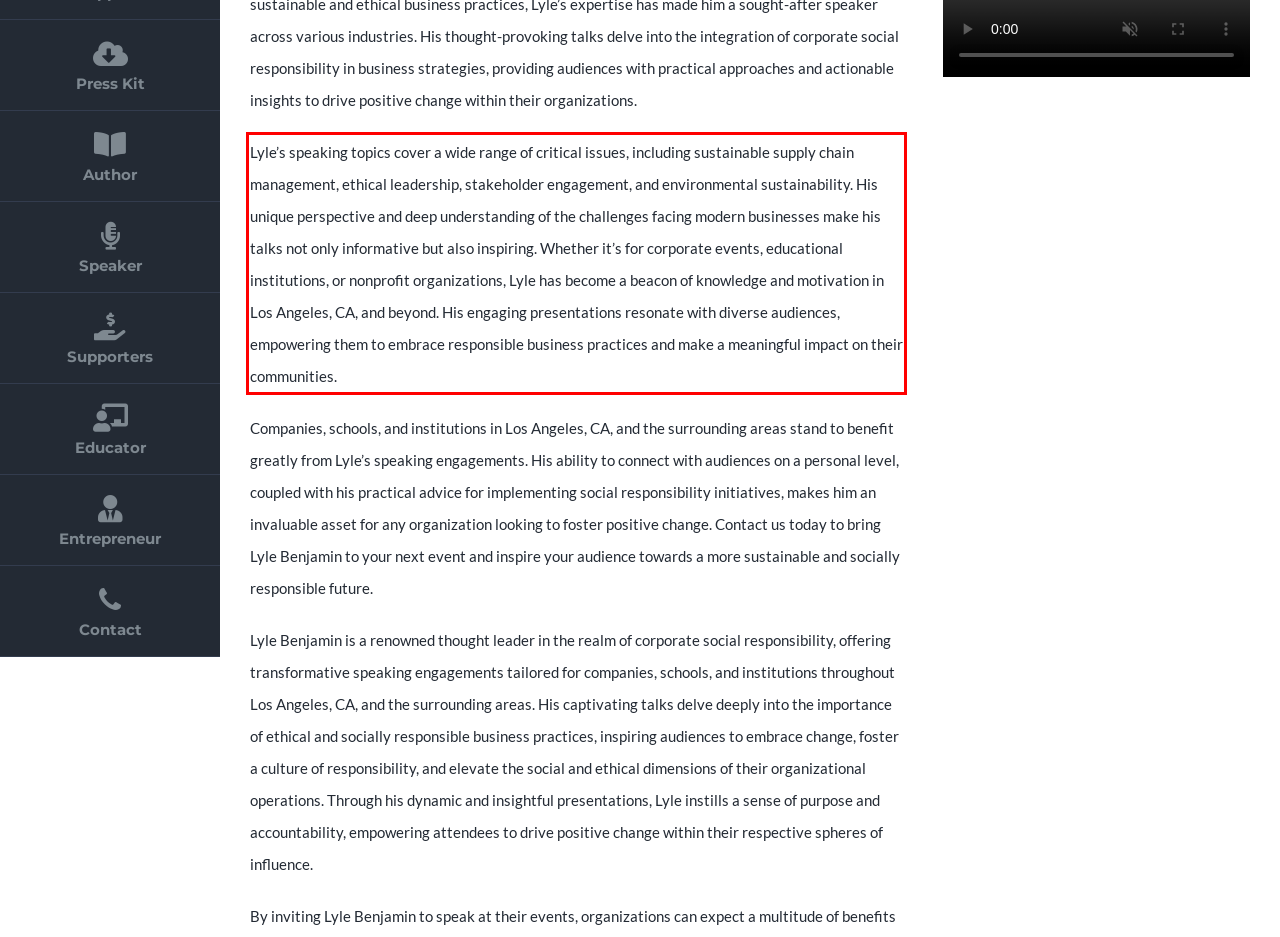Given a webpage screenshot, locate the red bounding box and extract the text content found inside it.

Lyle’s speaking topics cover a wide range of critical issues, including sustainable supply chain management, ethical leadership, stakeholder engagement, and environmental sustainability. His unique perspective and deep understanding of the challenges facing modern businesses make his talks not only informative but also inspiring. Whether it’s for corporate events, educational institutions, or nonprofit organizations, Lyle has become a beacon of knowledge and motivation in Los Angeles, CA, and beyond. His engaging presentations resonate with diverse audiences, empowering them to embrace responsible business practices and make a meaningful impact on their communities.